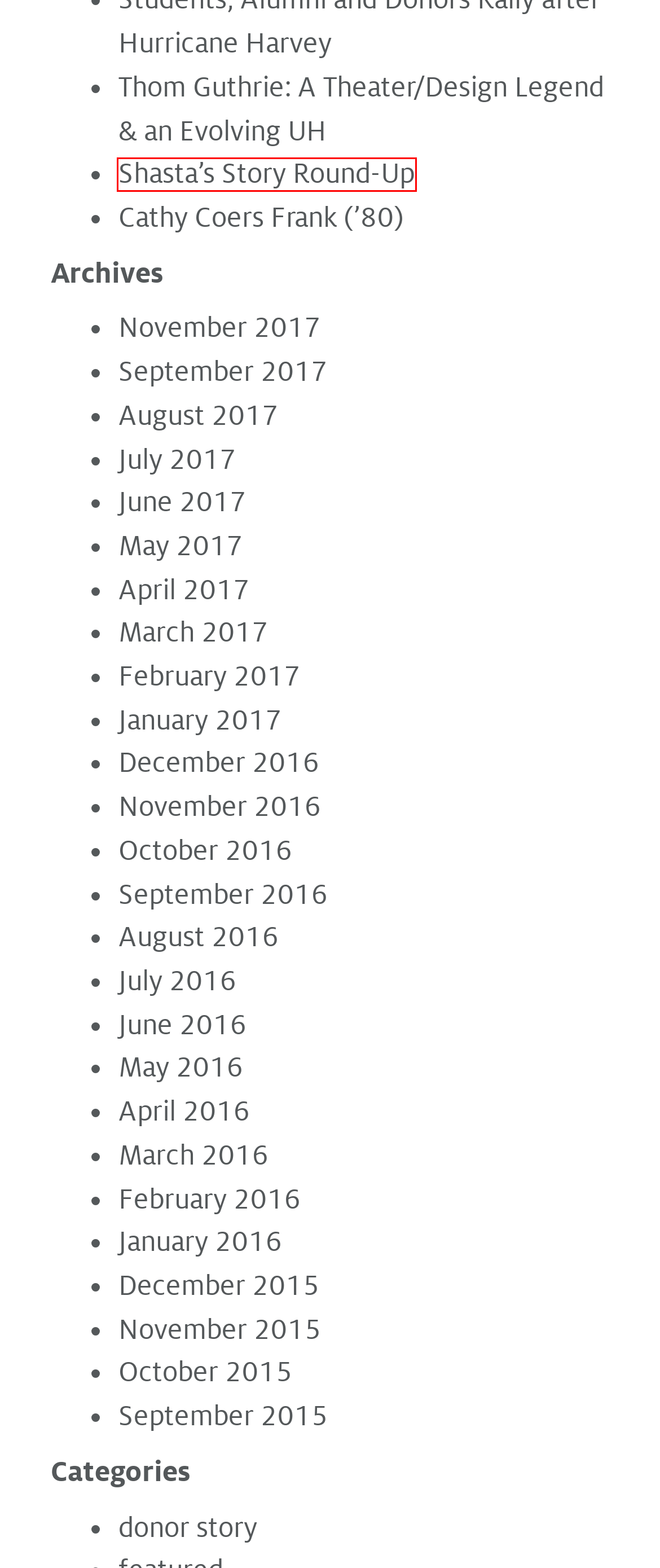Observe the provided screenshot of a webpage with a red bounding box around a specific UI element. Choose the webpage description that best fits the new webpage after you click on the highlighted element. These are your options:
A. 2017  February Archive - The Lunar Cougar
B. 2016  December Archive - The Lunar Cougar
C. Shasta’s Story Round-Up - The Lunar Cougar
D. 2015  September Archive - The Lunar Cougar
E. 2016  August Archive - The Lunar Cougar
F. 2017  January Archive - The Lunar Cougar
G. 2017  April Archive - The Lunar Cougar
H. 2017  May Archive - The Lunar Cougar

C